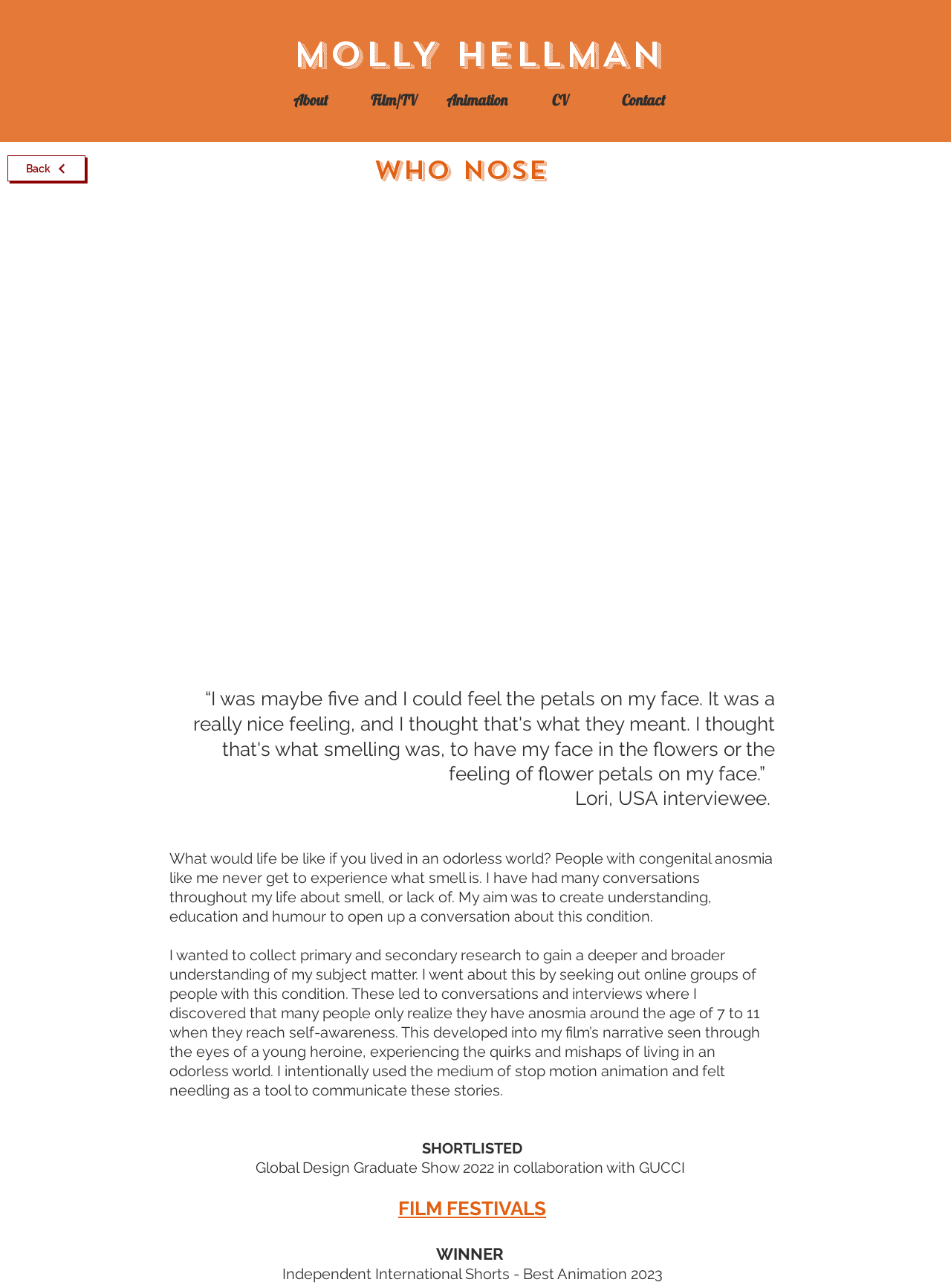Can you find the bounding box coordinates for the UI element given this description: "Contact"? Provide the coordinates as four float numbers between 0 and 1: [left, top, right, bottom].

[0.633, 0.068, 0.72, 0.088]